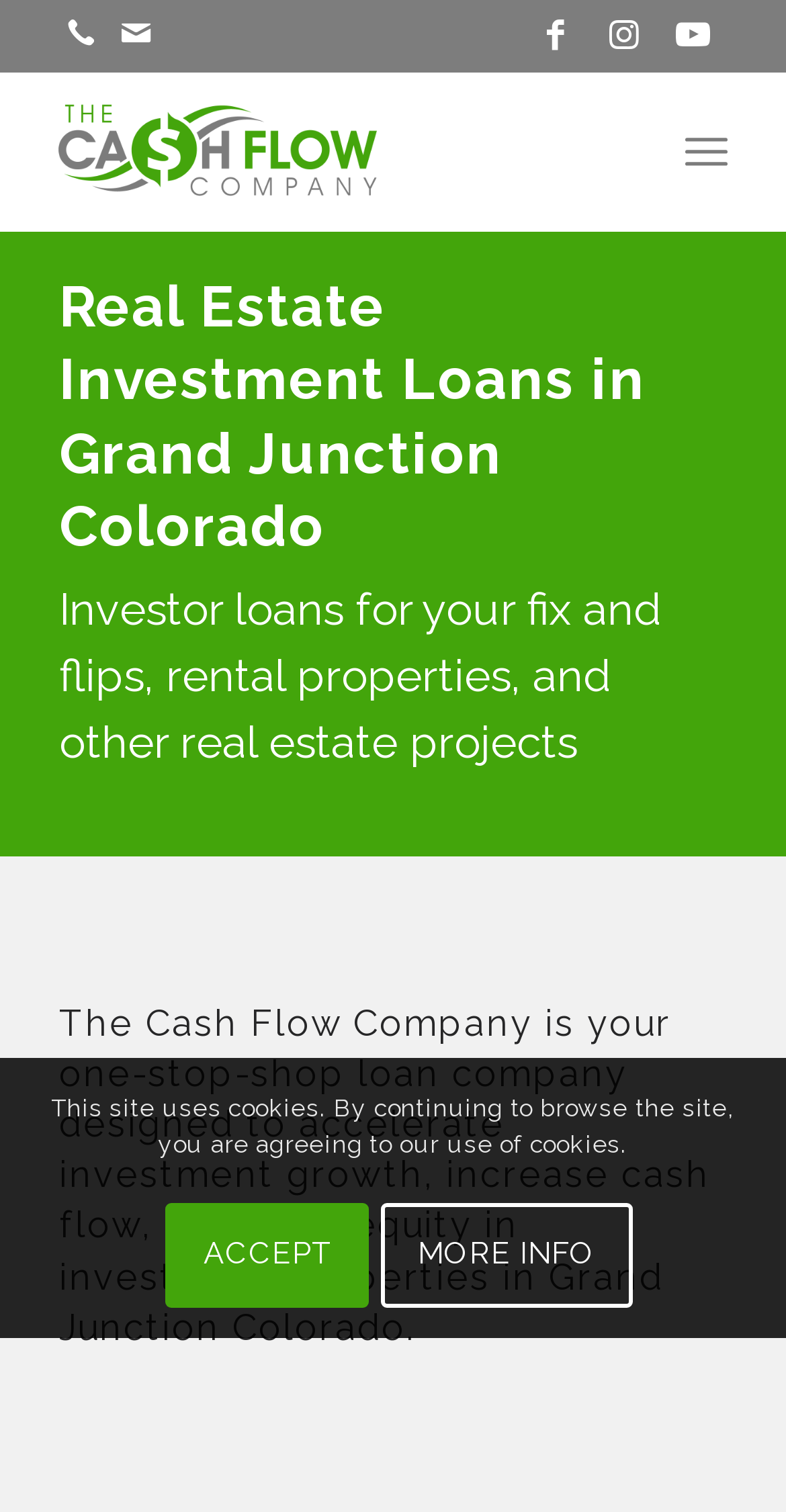Determine the main headline of the webpage and provide its text.

Real Estate Investment Loans in Grand Junction Colorado